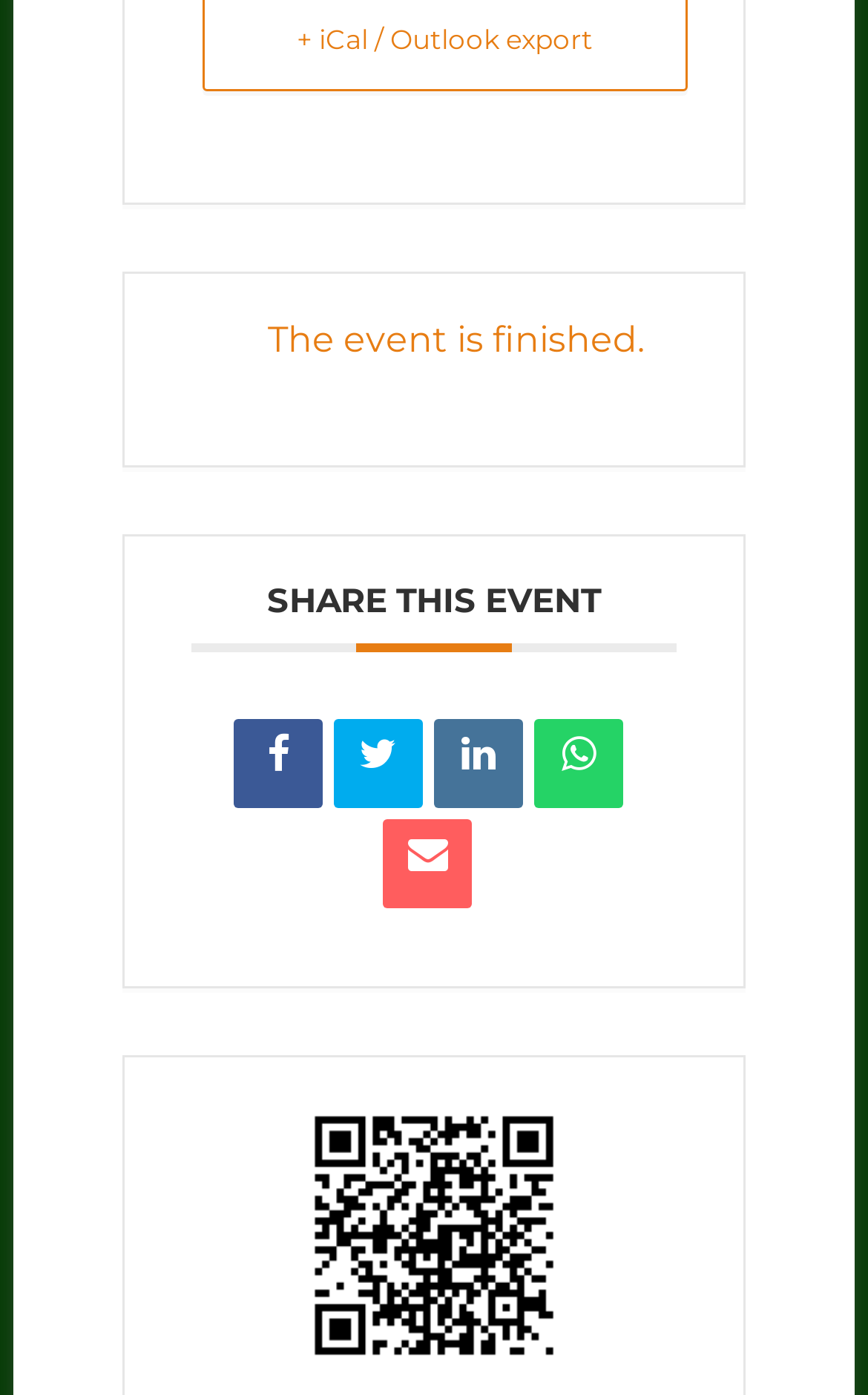What is the status of the event?
Carefully examine the image and provide a detailed answer to the question.

The webpage has a heading that says 'The event is finished.' which indicates that the event is over.